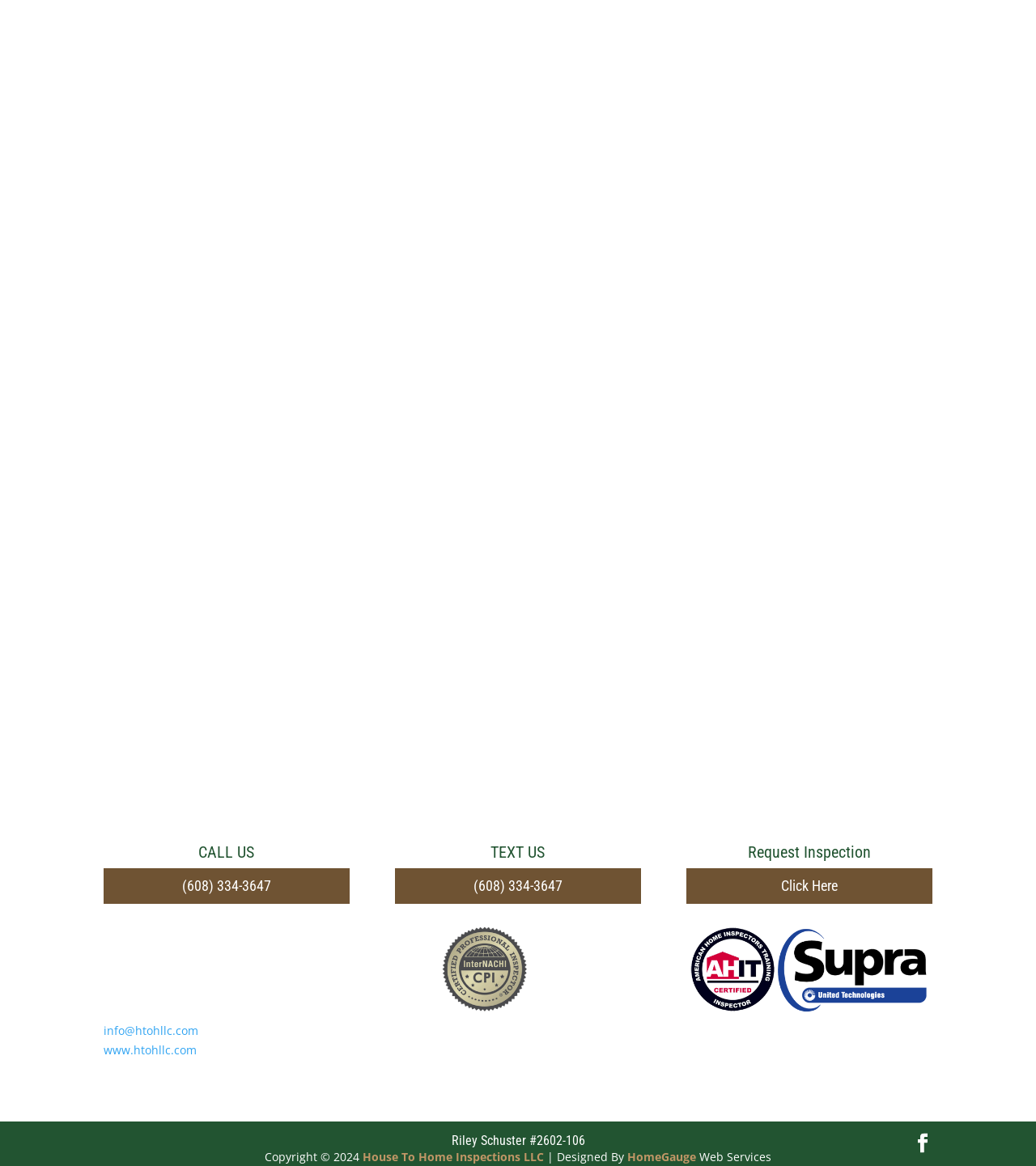Extract the bounding box coordinates for the UI element described as: "Create Request List™ (CRL)™".

[0.406, 0.439, 0.554, 0.452]